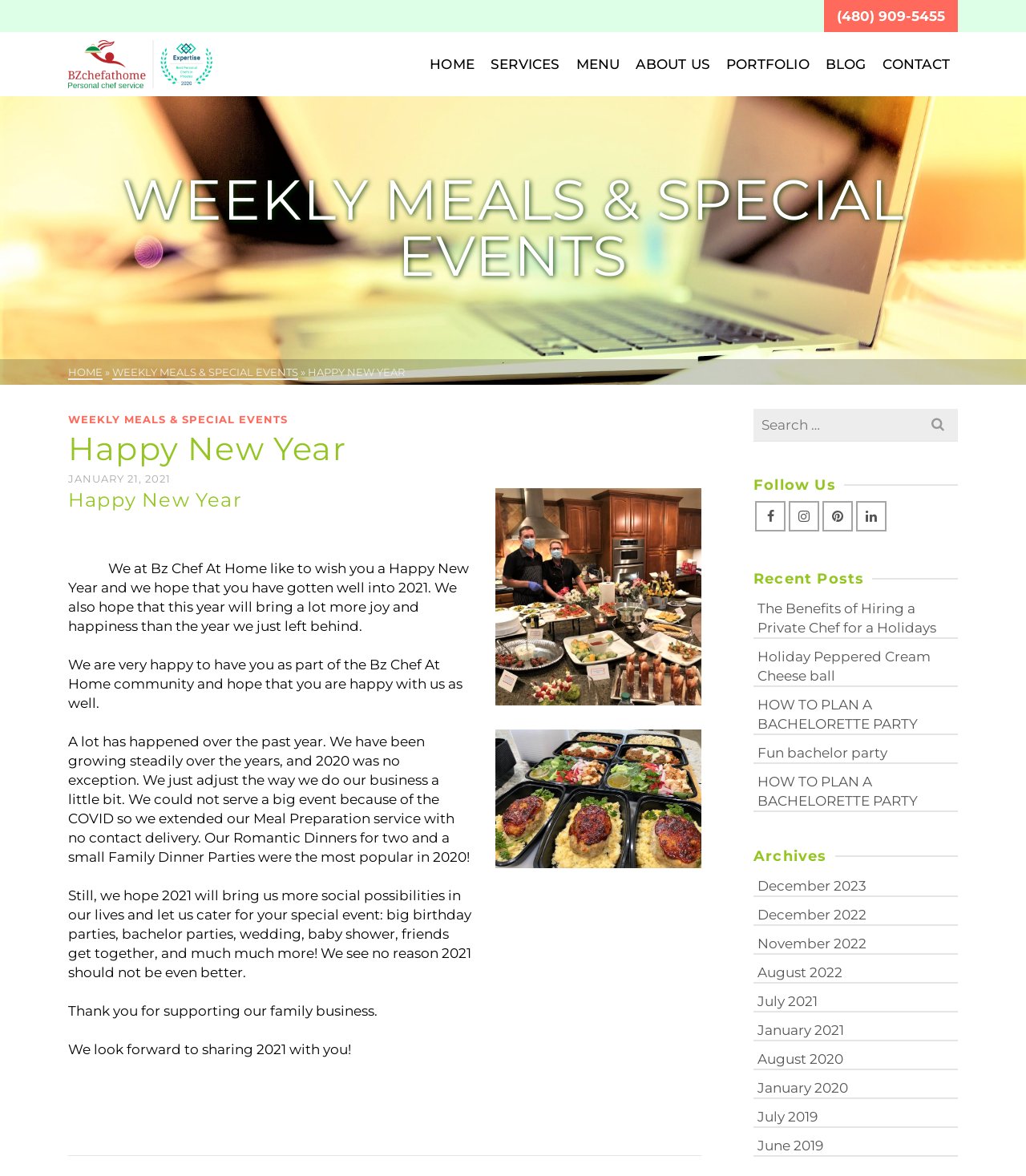Please determine the bounding box coordinates of the element to click in order to execute the following instruction: "Follow on Facebook". The coordinates should be four float numbers between 0 and 1, specified as [left, top, right, bottom].

[0.736, 0.426, 0.766, 0.452]